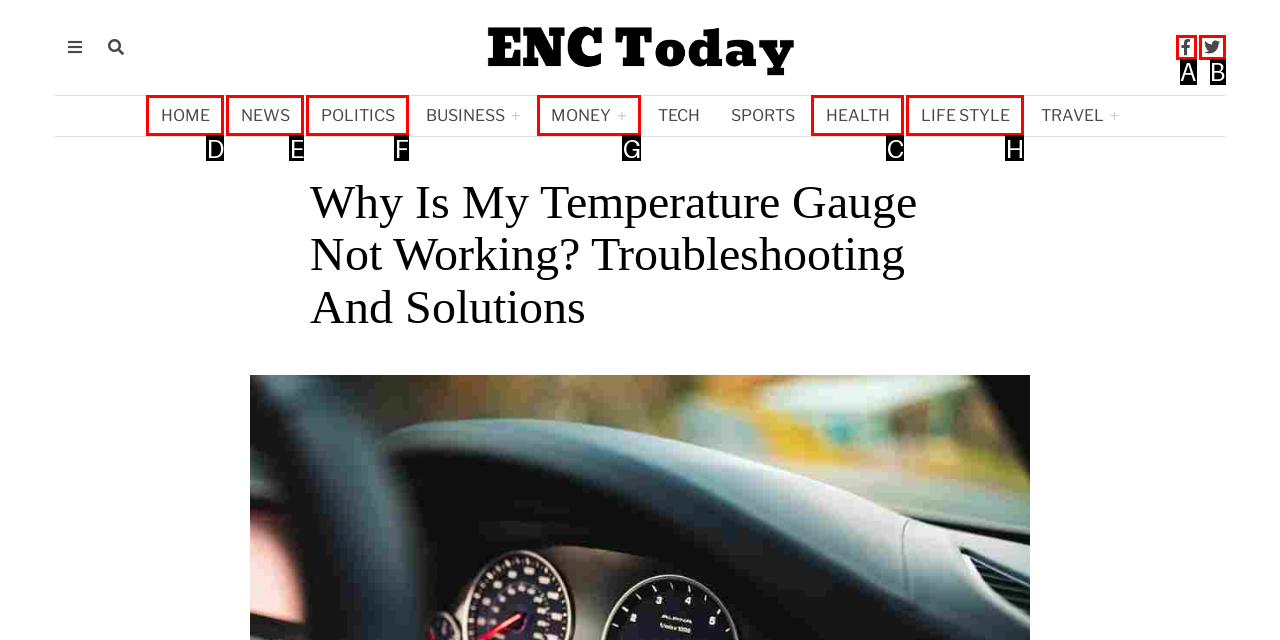Tell me which one HTML element I should click to complete the following task: Click on HEALTH link Answer with the option's letter from the given choices directly.

C